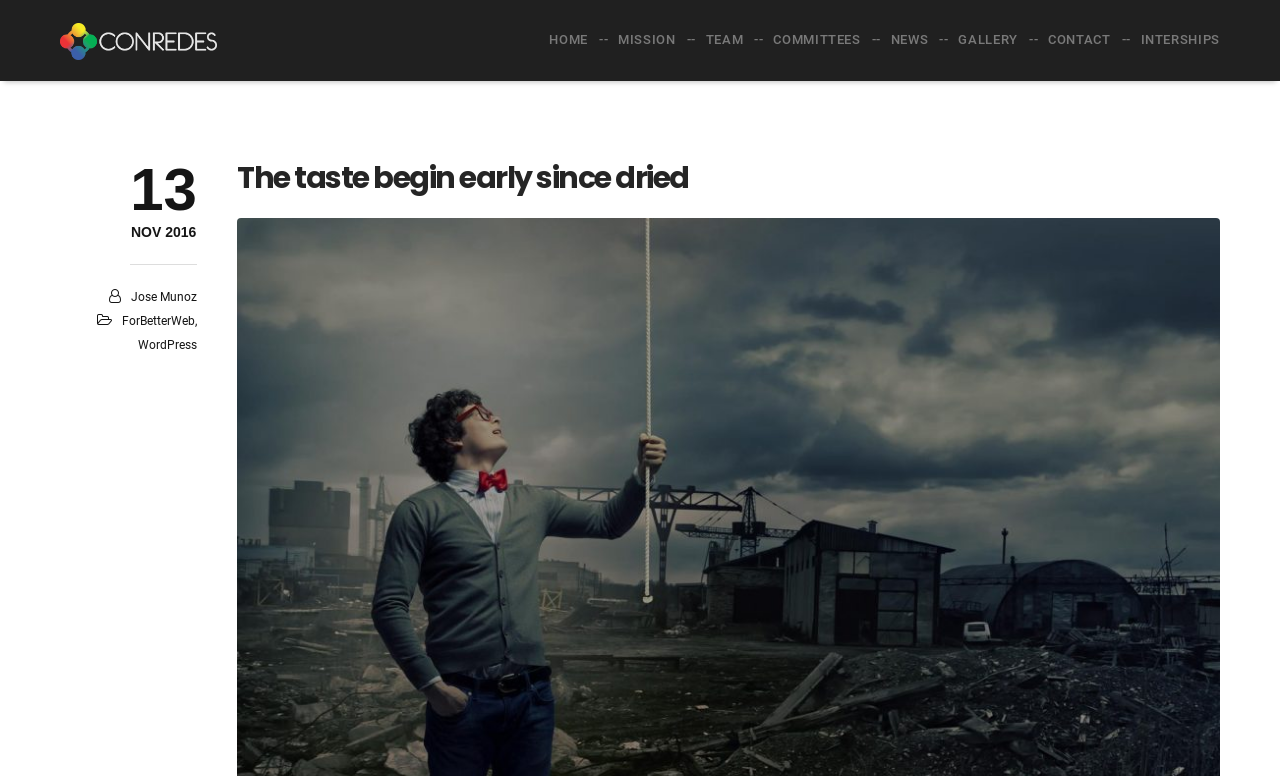What is the platform used to build the website?
From the details in the image, provide a complete and detailed answer to the question.

The platform used to build the website can be found at the bottom of the webpage, where the credits are listed. The text 'WordPress' is a link, indicating that the website is built using WordPress.